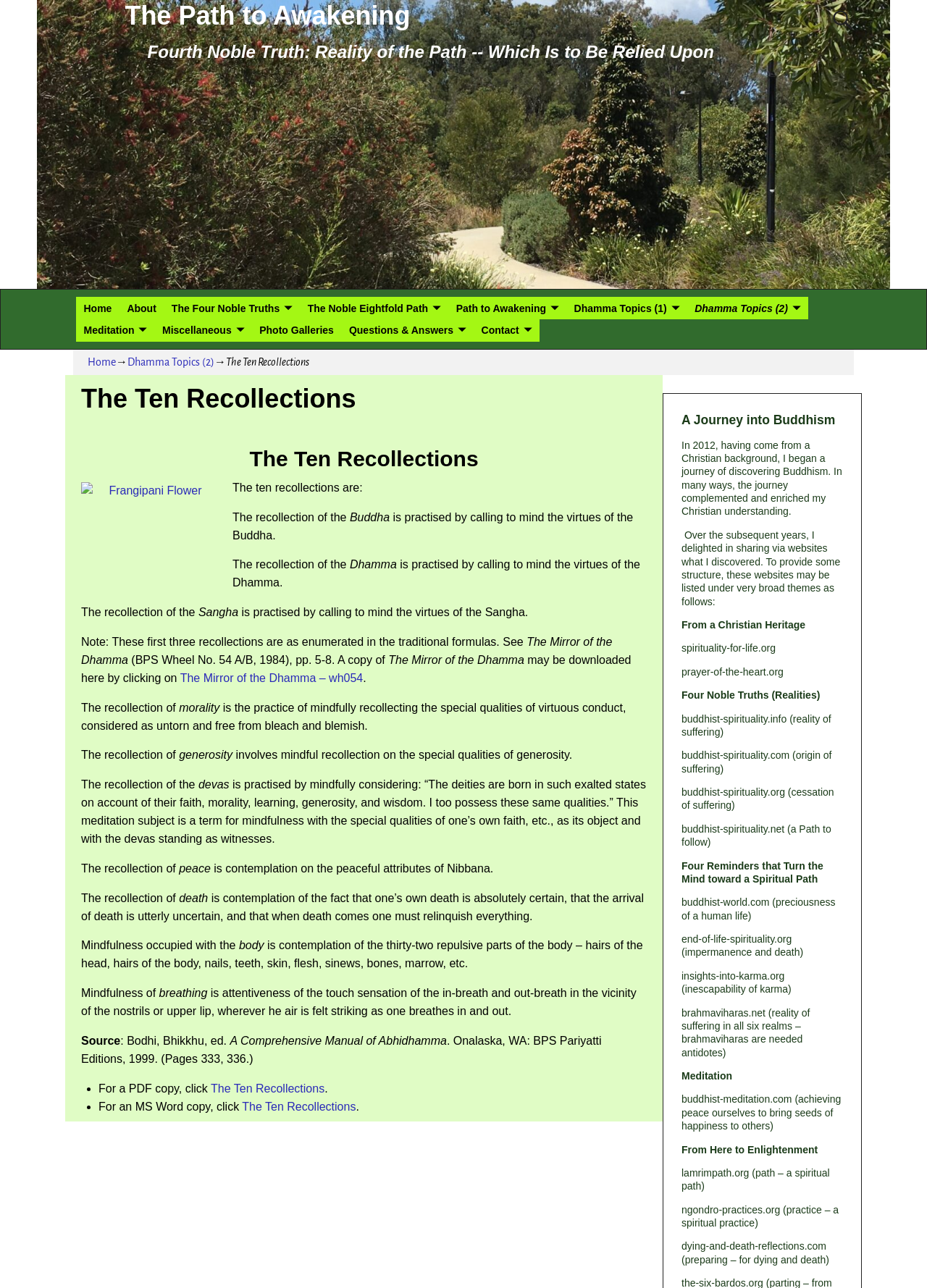Find the bounding box coordinates of the element to click in order to complete this instruction: "click the 'Home' link". The bounding box coordinates must be four float numbers between 0 and 1, denoted as [left, top, right, bottom].

[0.082, 0.231, 0.129, 0.248]